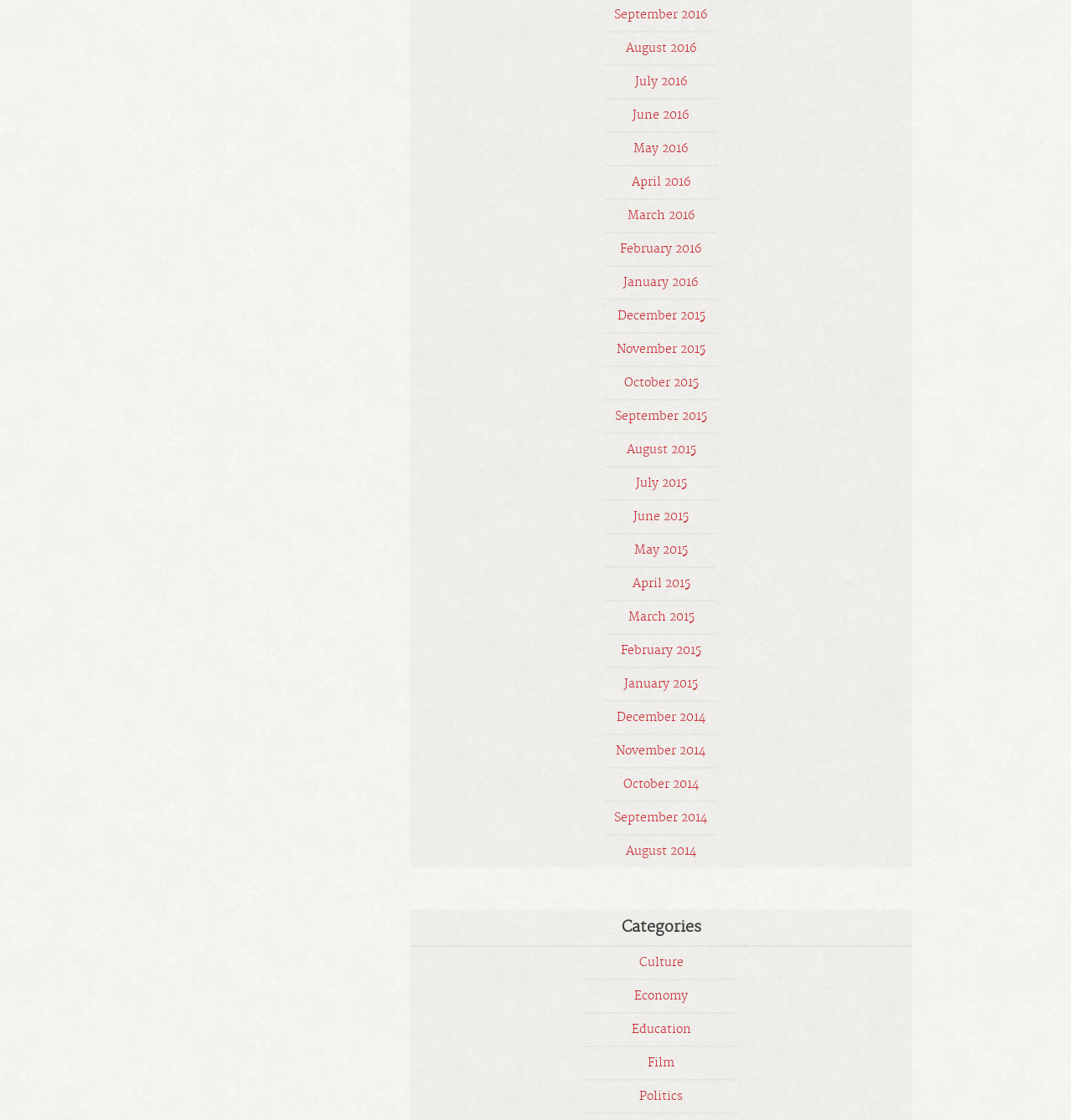Please identify the bounding box coordinates of the region to click in order to complete the given instruction: "Browse Culture category". The coordinates should be four float numbers between 0 and 1, i.e., [left, top, right, bottom].

[0.597, 0.853, 0.638, 0.866]